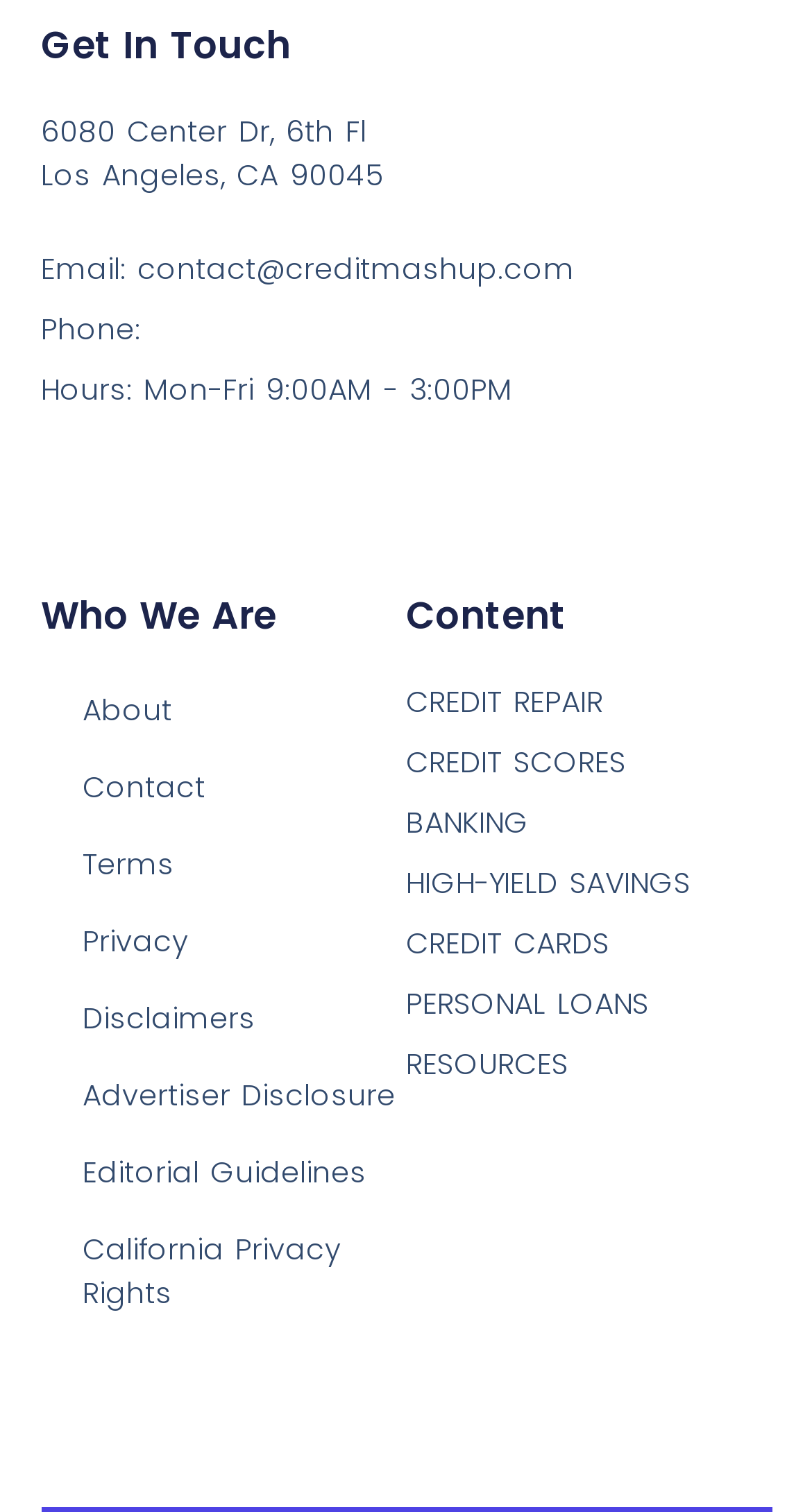Please find the bounding box coordinates of the element that needs to be clicked to perform the following instruction: "Learn more about CREDIT SCORES". The bounding box coordinates should be four float numbers between 0 and 1, represented as [left, top, right, bottom].

[0.5, 0.49, 0.771, 0.519]